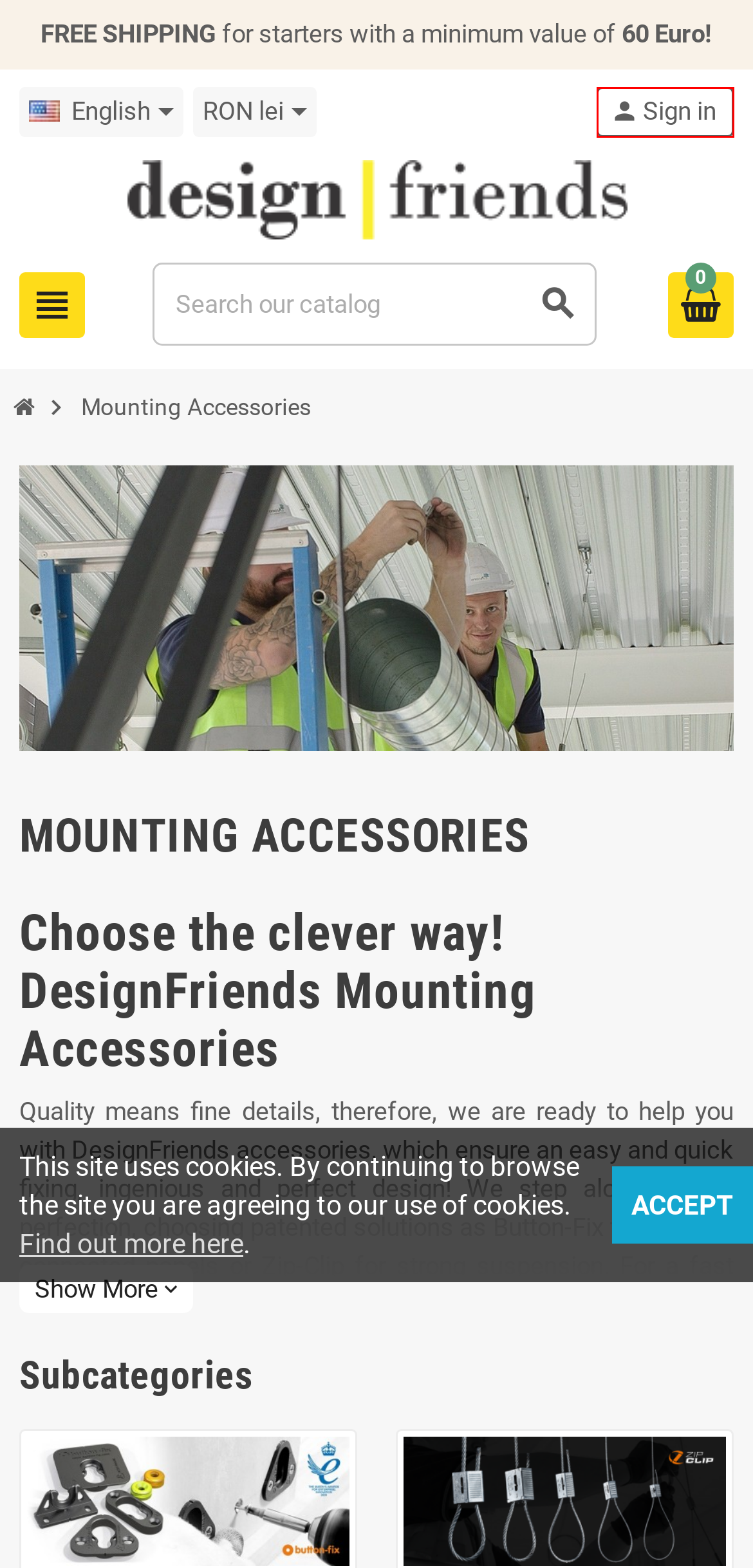With the provided screenshot showing a webpage and a red bounding box, determine which webpage description best fits the new page that appears after clicking the element inside the red box. Here are the options:
A. Login
B. RIZE Zip-Clip is a strong, elegant and safe suspension solution | DesignFriends
C. DesignFriends - Your one stop shop for design
D. Button-Fix, invisible fixing of panels | DesignFriends
E. TOGGLE-IT Zip-Clip | DesignFriends
F. RIZE Zip-Clip Clamp 120kg - DesignFriends
G. Button-Fix Type 1 Flush - DesignFriends.ro
H. Detachable Visor Cap

A